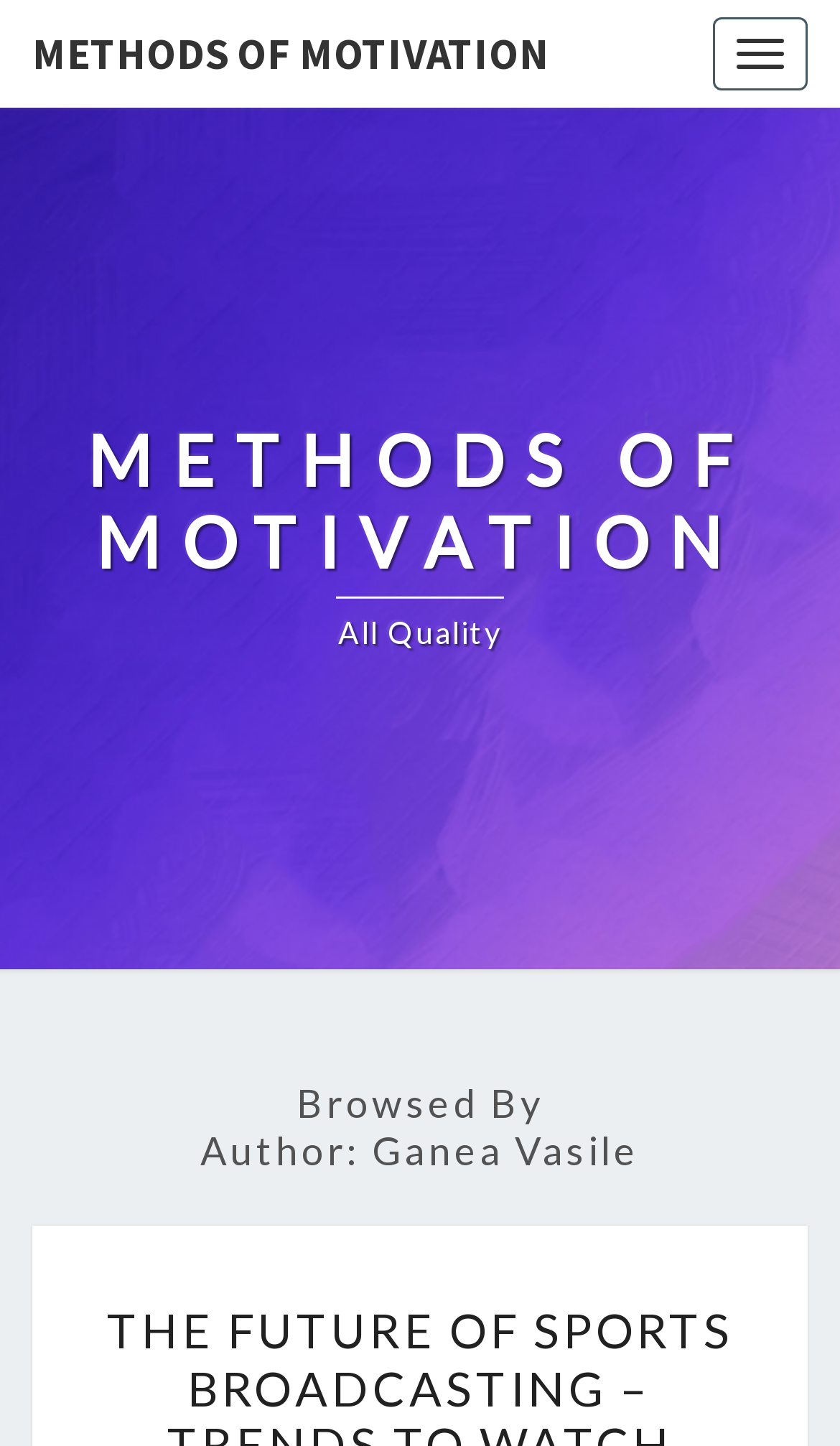Find the bounding box of the UI element described as: "Toggle navigation". The bounding box coordinates should be given as four float values between 0 and 1, i.e., [left, top, right, bottom].

[0.849, 0.012, 0.962, 0.063]